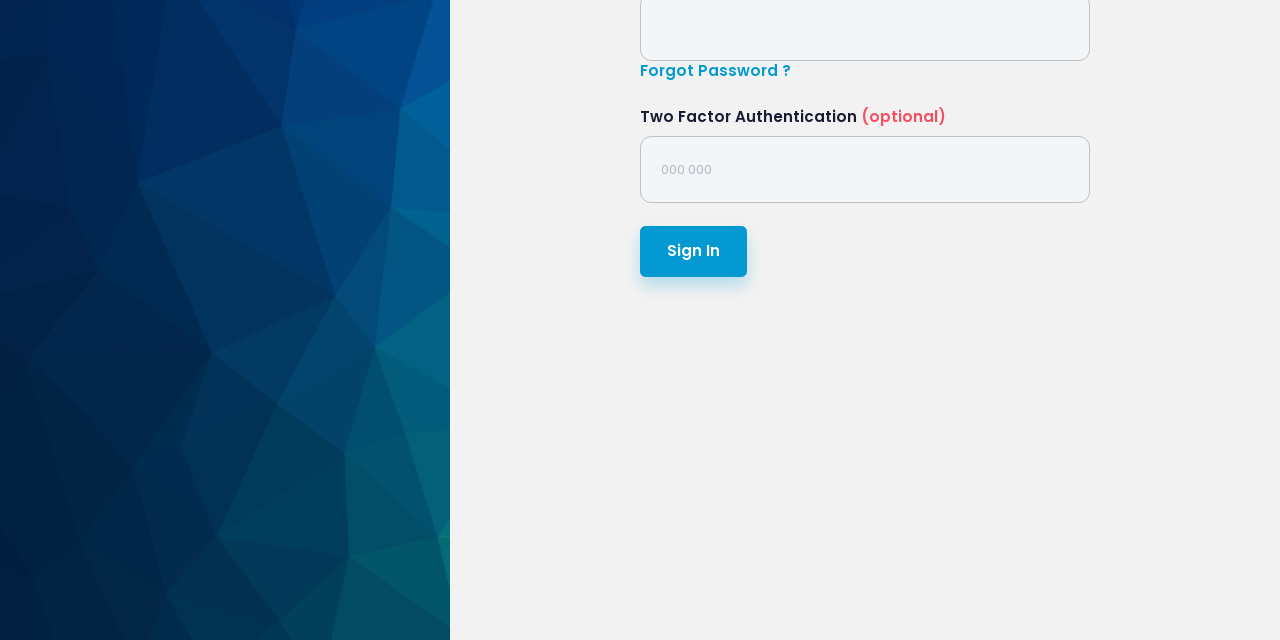Determine the bounding box for the described HTML element: "Forgot Password ?". Ensure the coordinates are four float numbers between 0 and 1 in the format [left, top, right, bottom].

[0.5, 0.07, 0.618, 0.128]